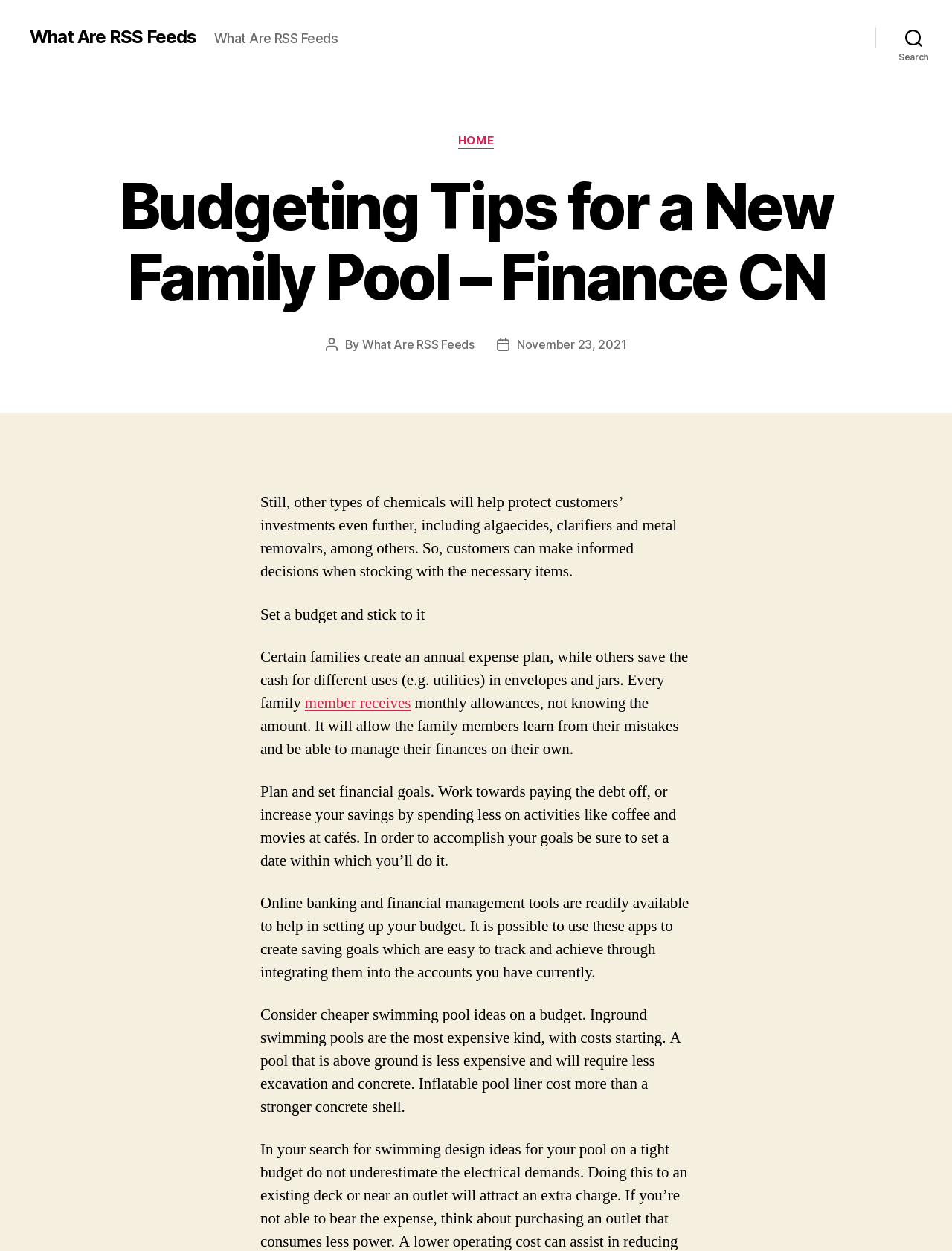Using the provided element description "Search", determine the bounding box coordinates of the UI element.

[0.92, 0.017, 1.0, 0.043]